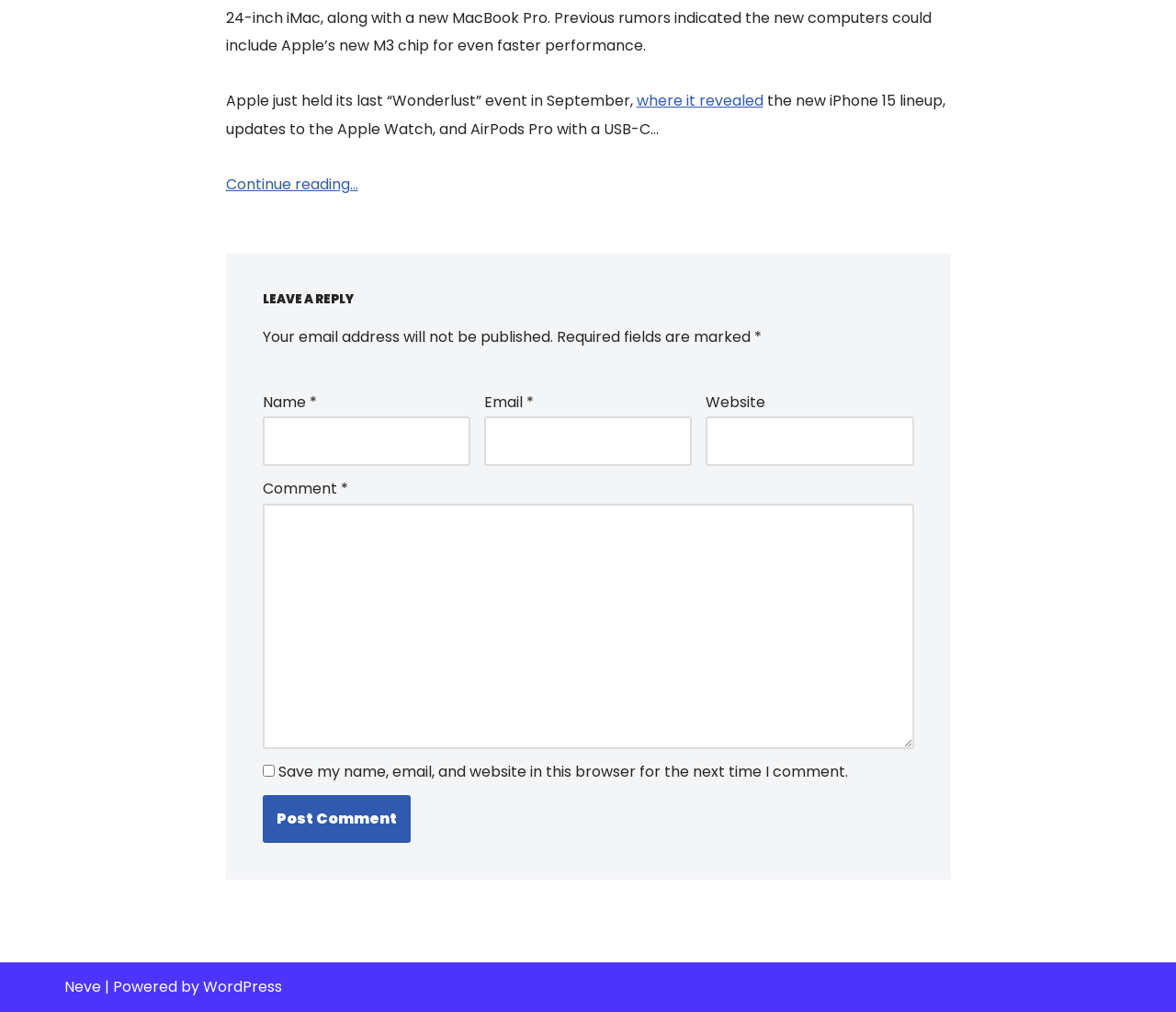Please provide a detailed answer to the question below by examining the image:
What is the topic of the latest article?

The topic of the latest article can be determined by reading the text content of the webpage. The first sentence 'Apple just held its last “Wonderlust” event in September, where it revealed...' indicates that the article is about Apple's event, and the subsequent sentence mentions the new iPhone 15 lineup, which is the main topic of the article.